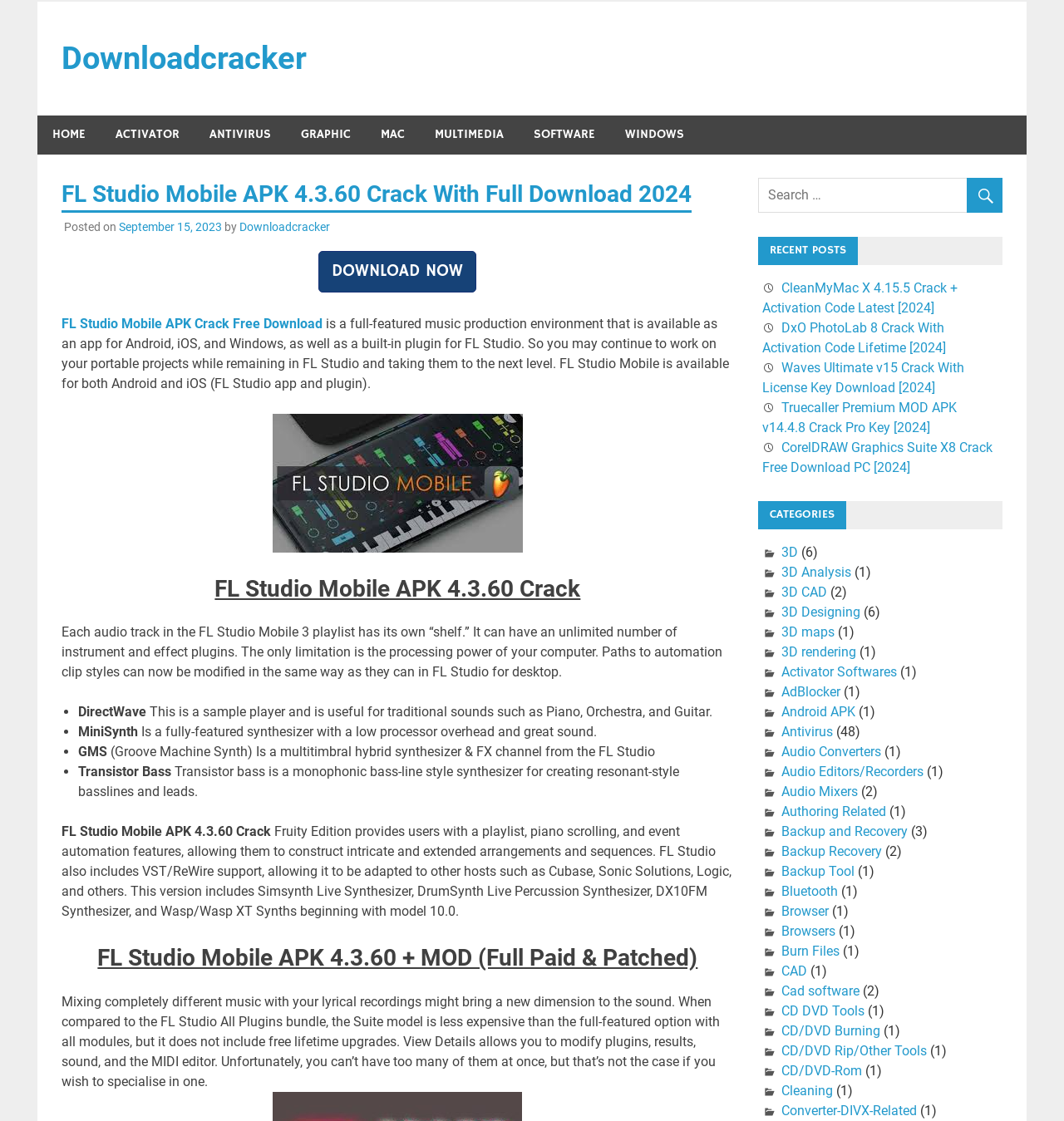Can you find the bounding box coordinates of the area I should click to execute the following instruction: "Download 'FL Studio Mobile APK Crack Free Download'"?

[0.058, 0.282, 0.303, 0.296]